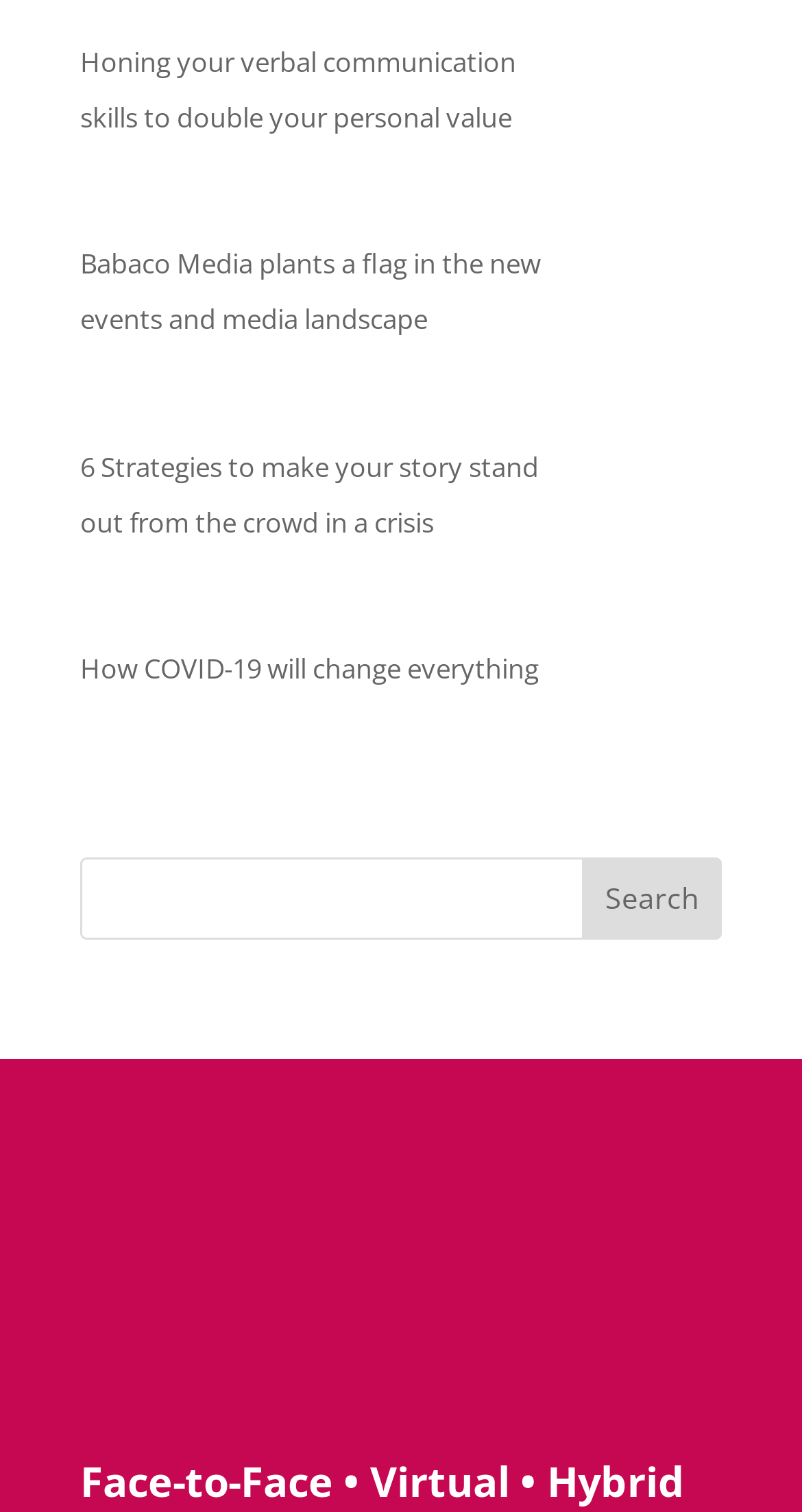Extract the bounding box coordinates for the UI element described by the text: "How COVID-19 will change everything". The coordinates should be in the form of [left, top, right, bottom] with values between 0 and 1.

[0.1, 0.427, 0.672, 0.454]